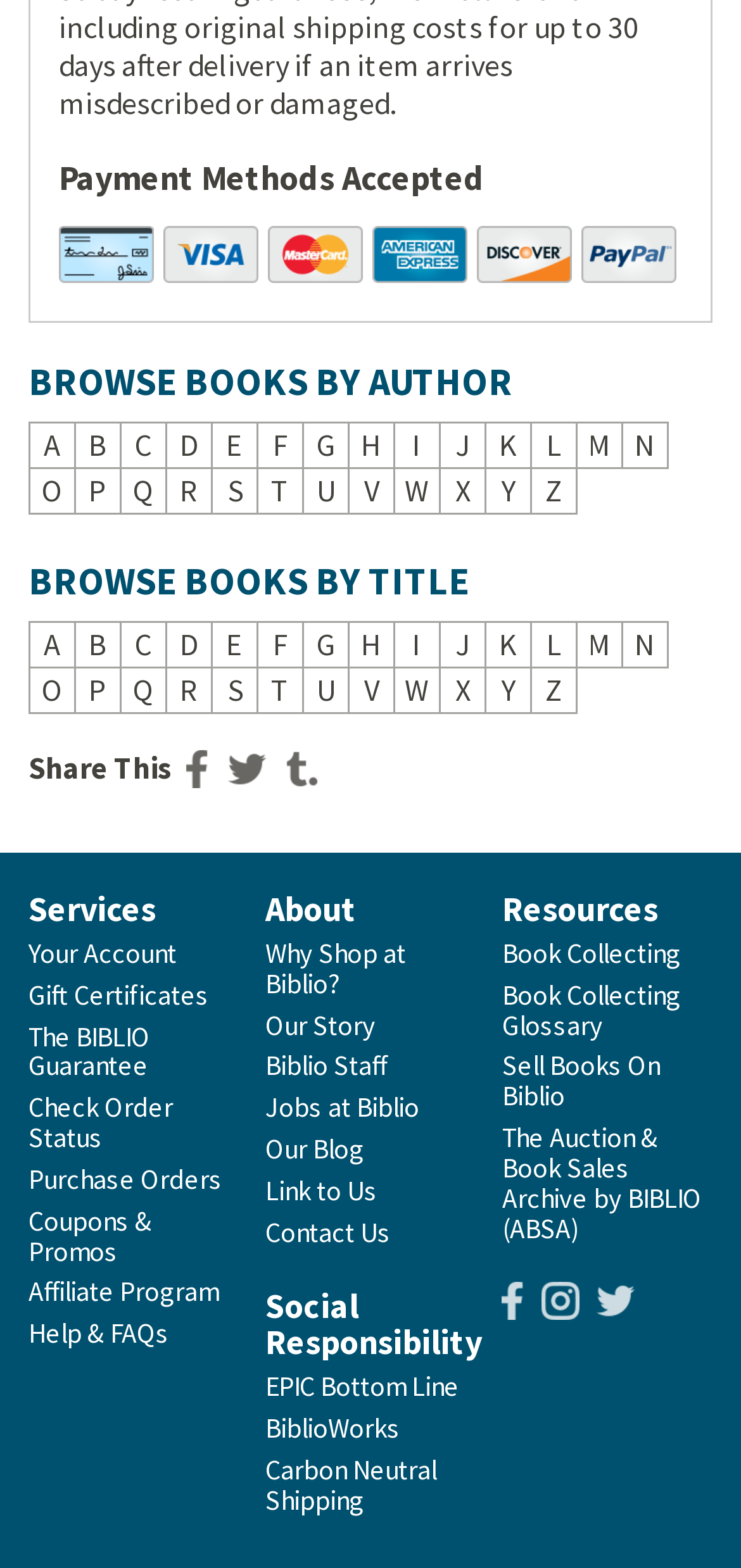Locate the bounding box coordinates of the clickable area needed to fulfill the instruction: "Browse books by author".

[0.038, 0.23, 0.962, 0.257]